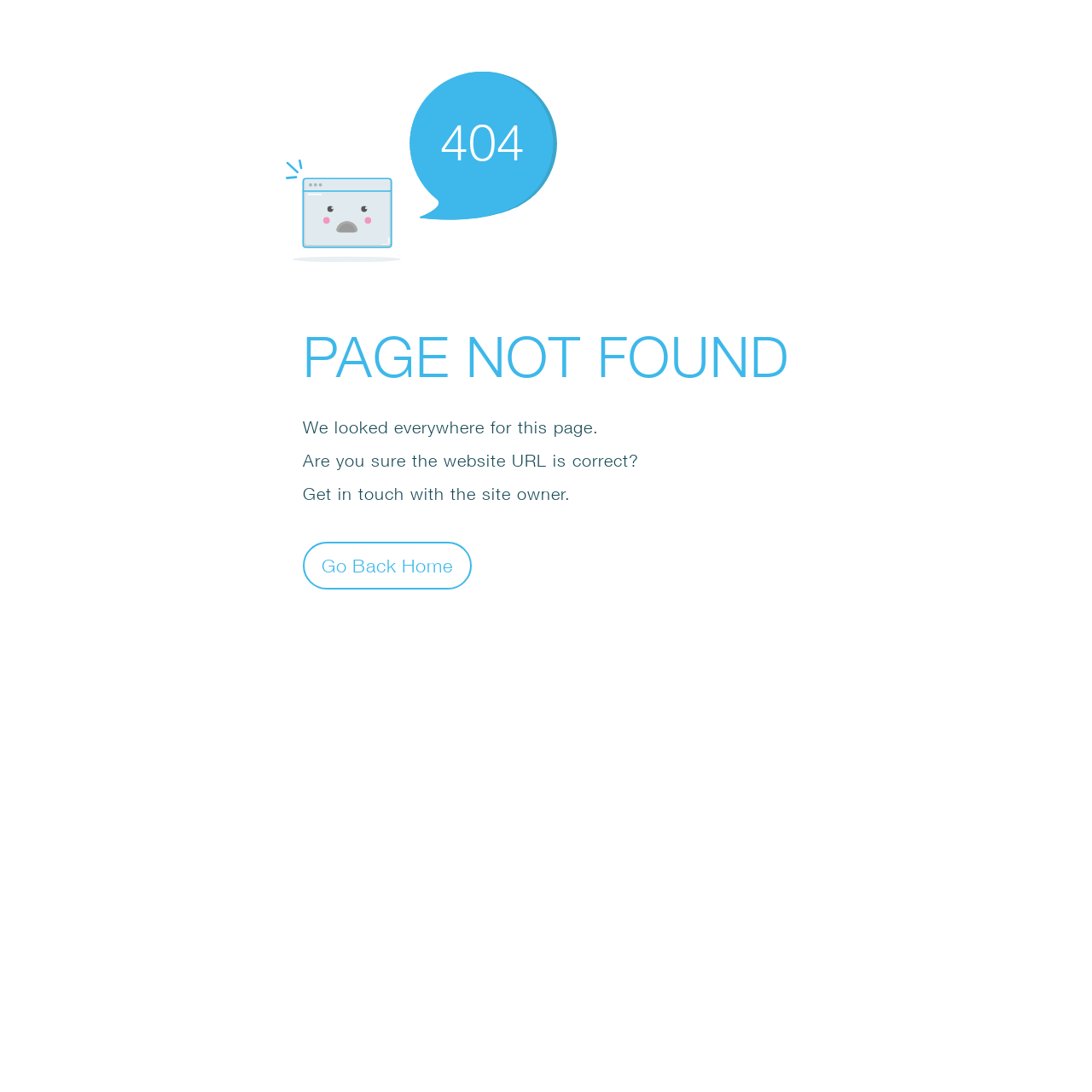Provide a thorough description of this webpage.

The webpage displays an error message, indicating that the page was not found. At the top, there is a small icon, an SVG element, positioned slightly to the right of the center. Below the icon, a large "404" text is displayed, followed by the main error message "PAGE NOT FOUND" in a prominent font. 

Below the main error message, there are three paragraphs of text. The first paragraph reads "We looked everywhere for this page." The second paragraph asks "Are you sure the website URL is correct?" and the third paragraph suggests "Get in touch with the site owner." 

At the bottom, there is a button labeled "Go Back Home", positioned slightly to the right of the center, allowing users to navigate back to the homepage.